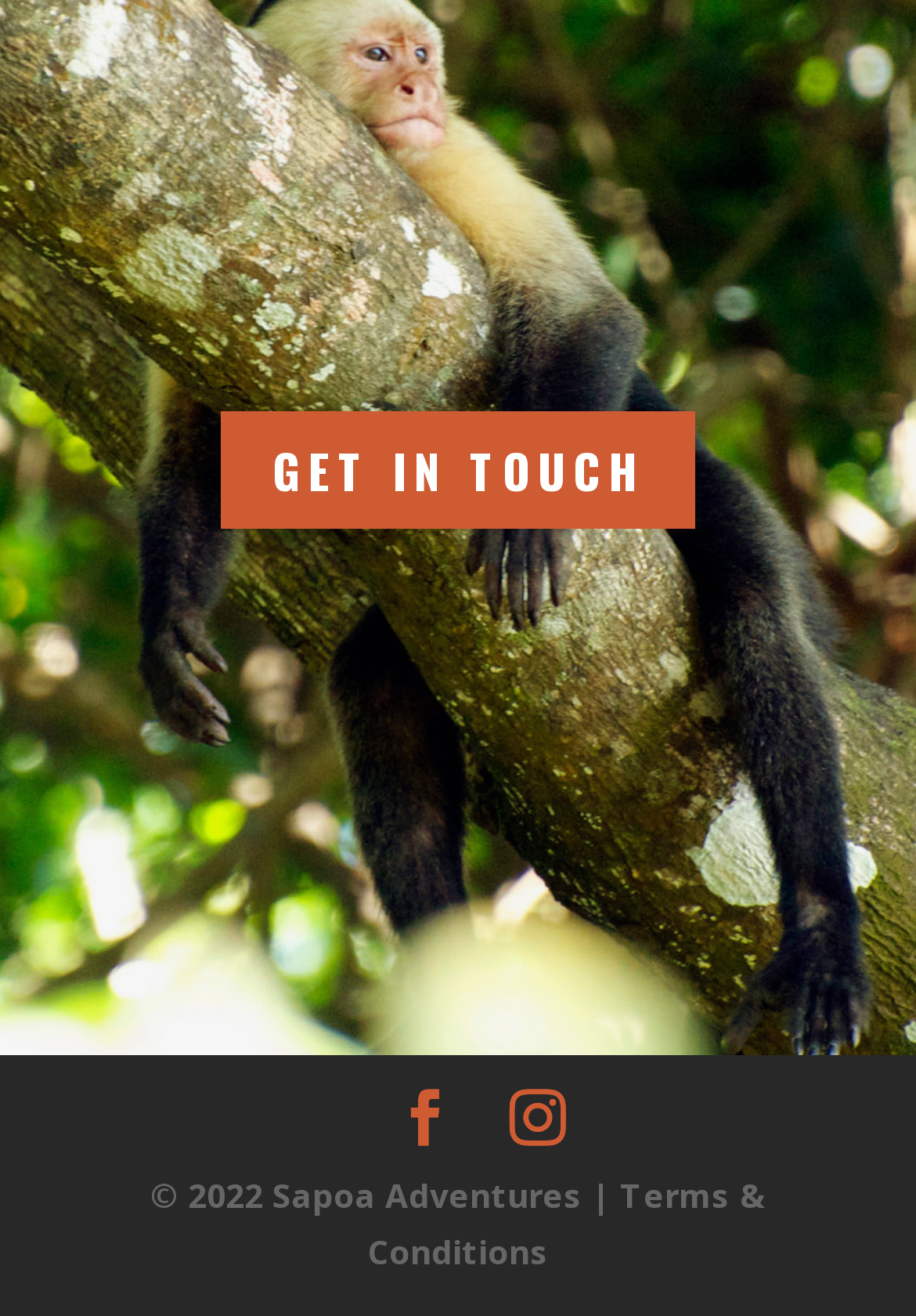Please provide a short answer using a single word or phrase for the question:
What is the company name?

Sapoa Adventures